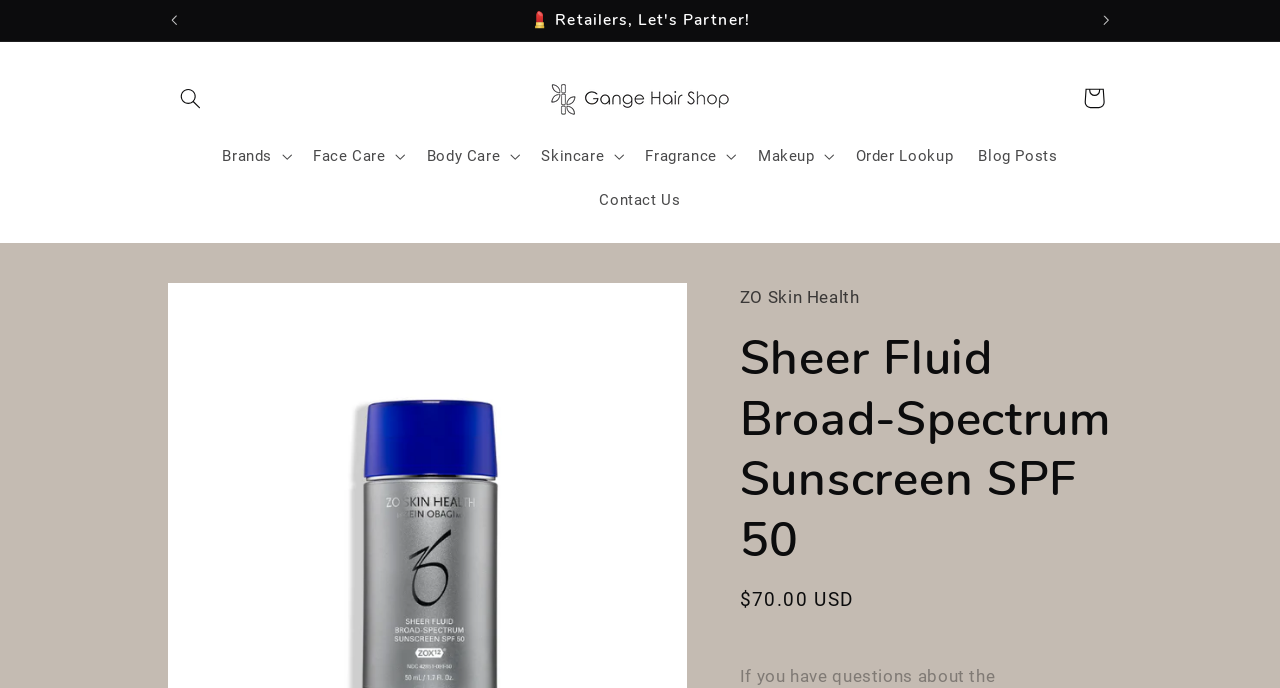How many announcement sections are there?
Please provide a comprehensive answer based on the visual information in the image.

I found the announcement sections by looking at the group element with the text '1 of 3' which is located in the announcement bar. This indicates that there are 3 announcement sections in total.